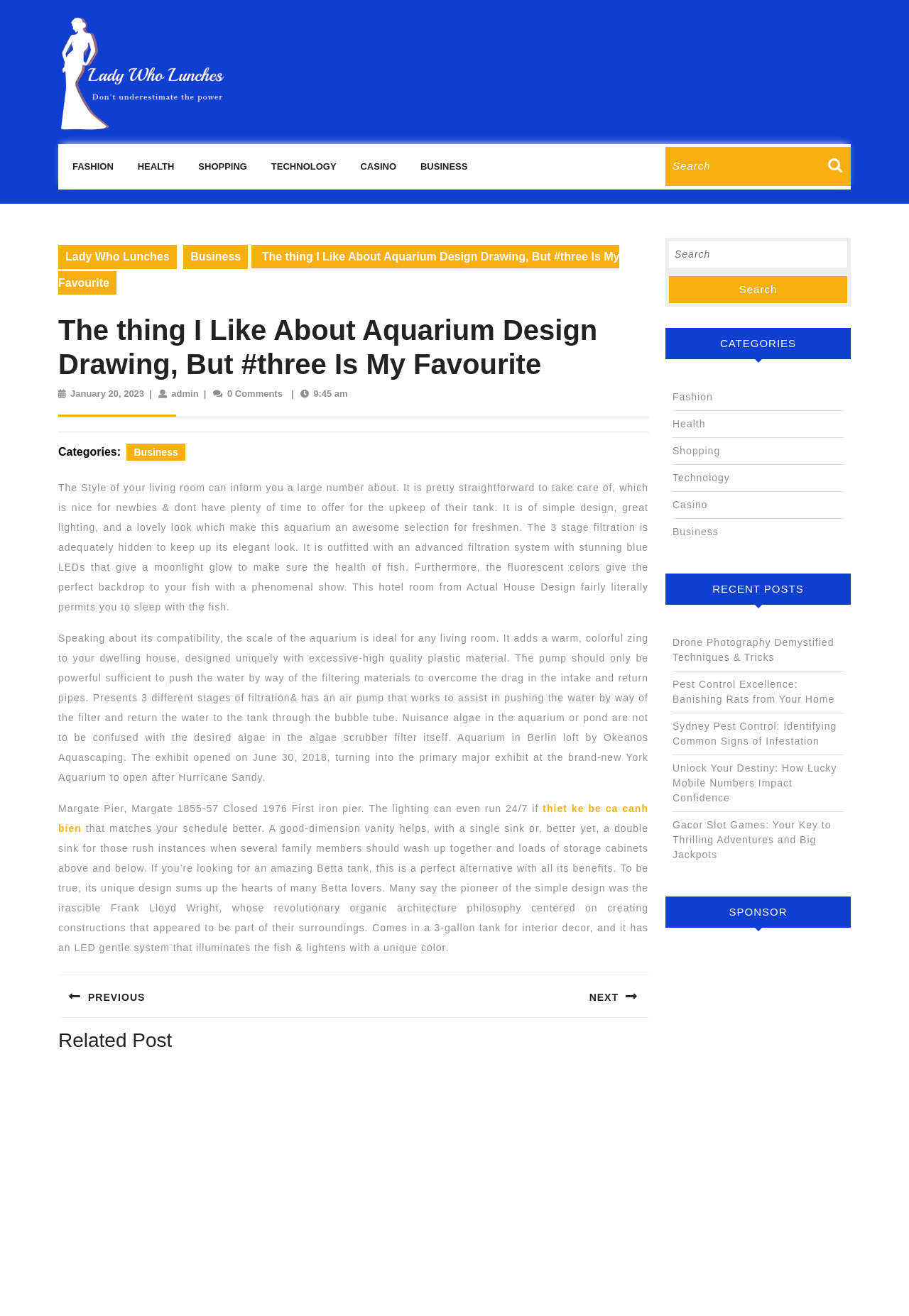Please specify the bounding box coordinates of the region to click in order to perform the following instruction: "Search for a specific keyword".

[0.736, 0.183, 0.932, 0.203]